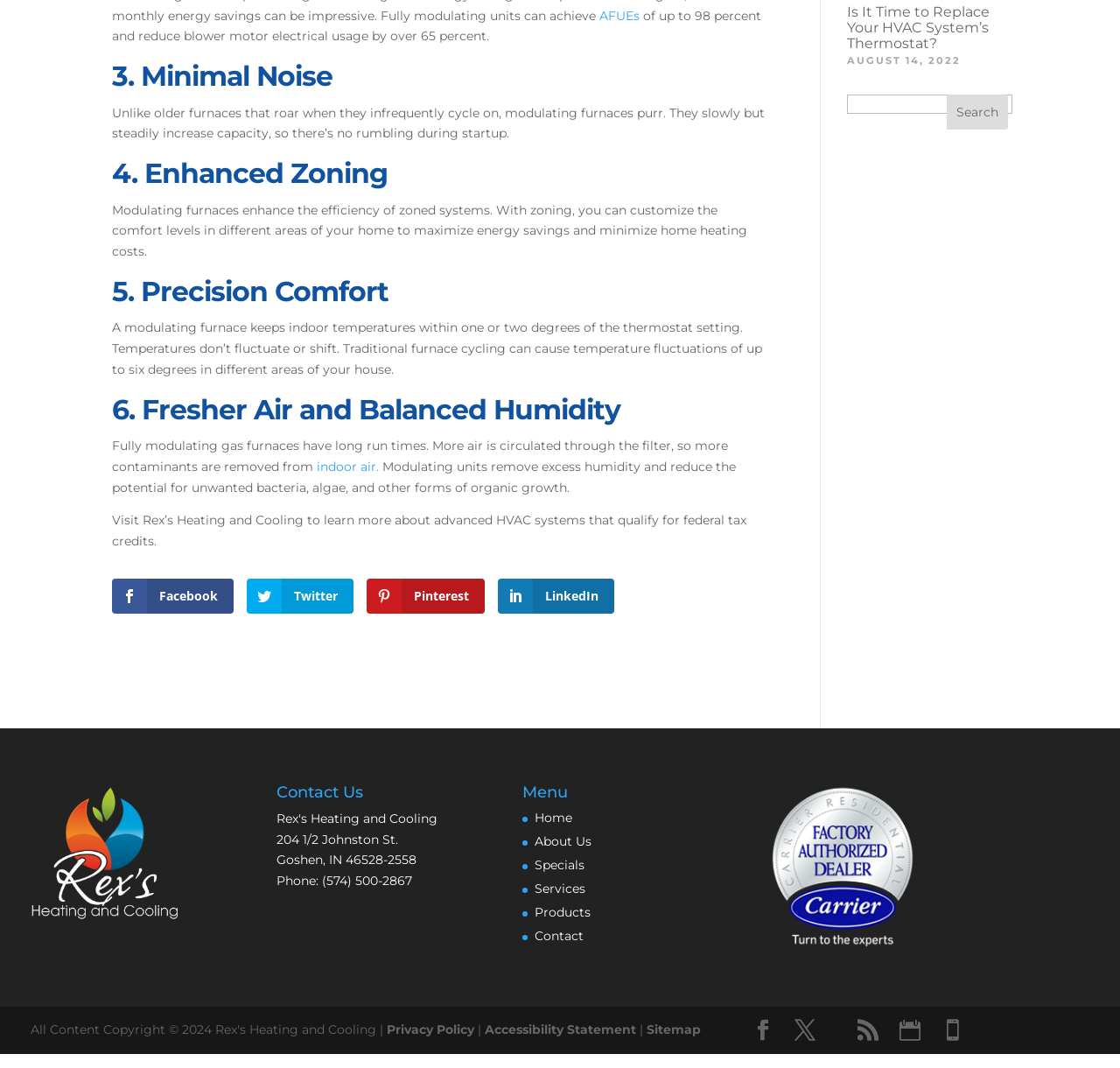Please specify the bounding box coordinates of the area that should be clicked to accomplish the following instruction: "Visit Facebook page". The coordinates should consist of four float numbers between 0 and 1, i.e., [left, top, right, bottom].

[0.1, 0.542, 0.209, 0.575]